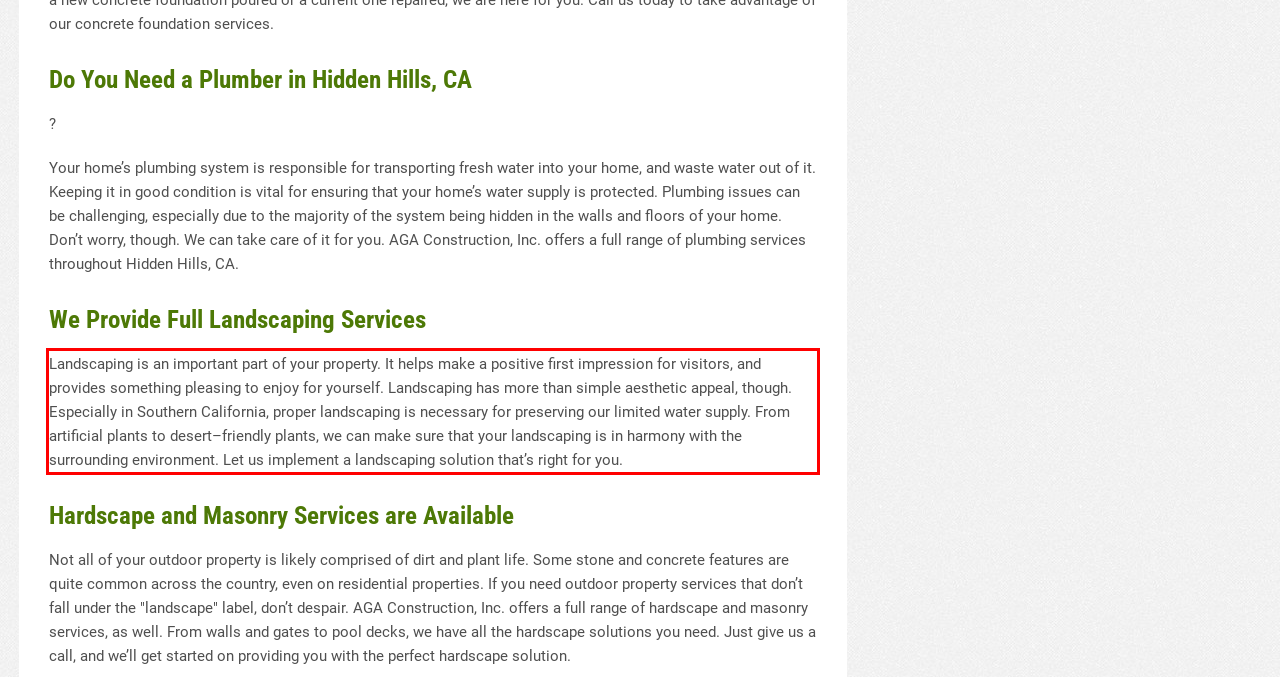Using the provided screenshot, read and generate the text content within the red-bordered area.

Landscaping is an important part of your property. It helps make a positive first impression for visitors, and provides something pleasing to enjoy for yourself. Landscaping has more than simple aesthetic appeal, though. Especially in Southern California, proper landscaping is necessary for preserving our limited water supply. From artificial plants to desert–friendly plants, we can make sure that your landscaping is in harmony with the surrounding environment. Let us implement a landscaping solution that’s right for you.